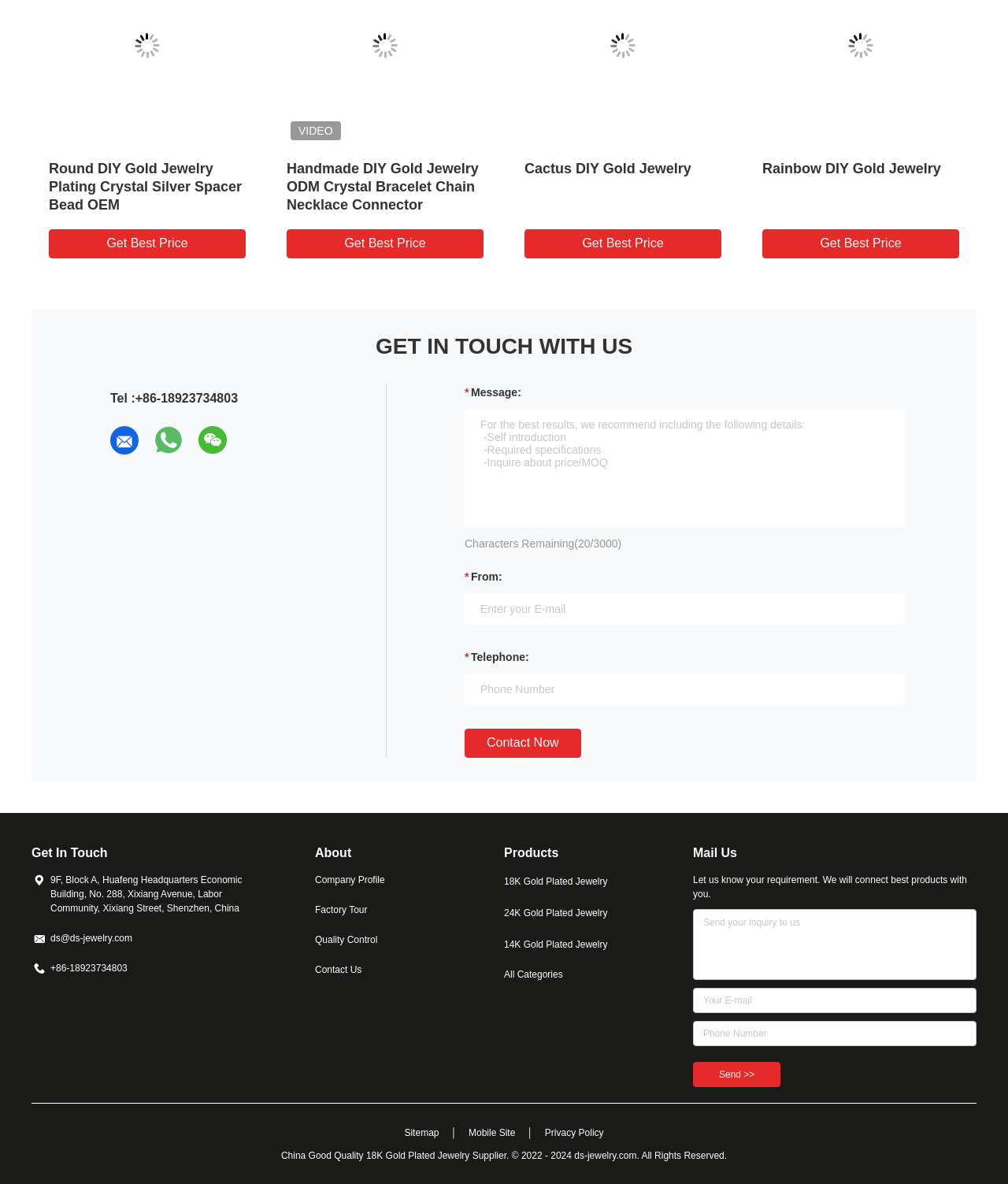What can you do on this webpage?
Could you give a comprehensive explanation in response to this question?

I inferred this by looking at the various forms and buttons on the webpage, such as the 'Contact Now' button, the 'Send >>' button, and the textboxes for entering email and phone number, indicating that the webpage allows users to contact the company.